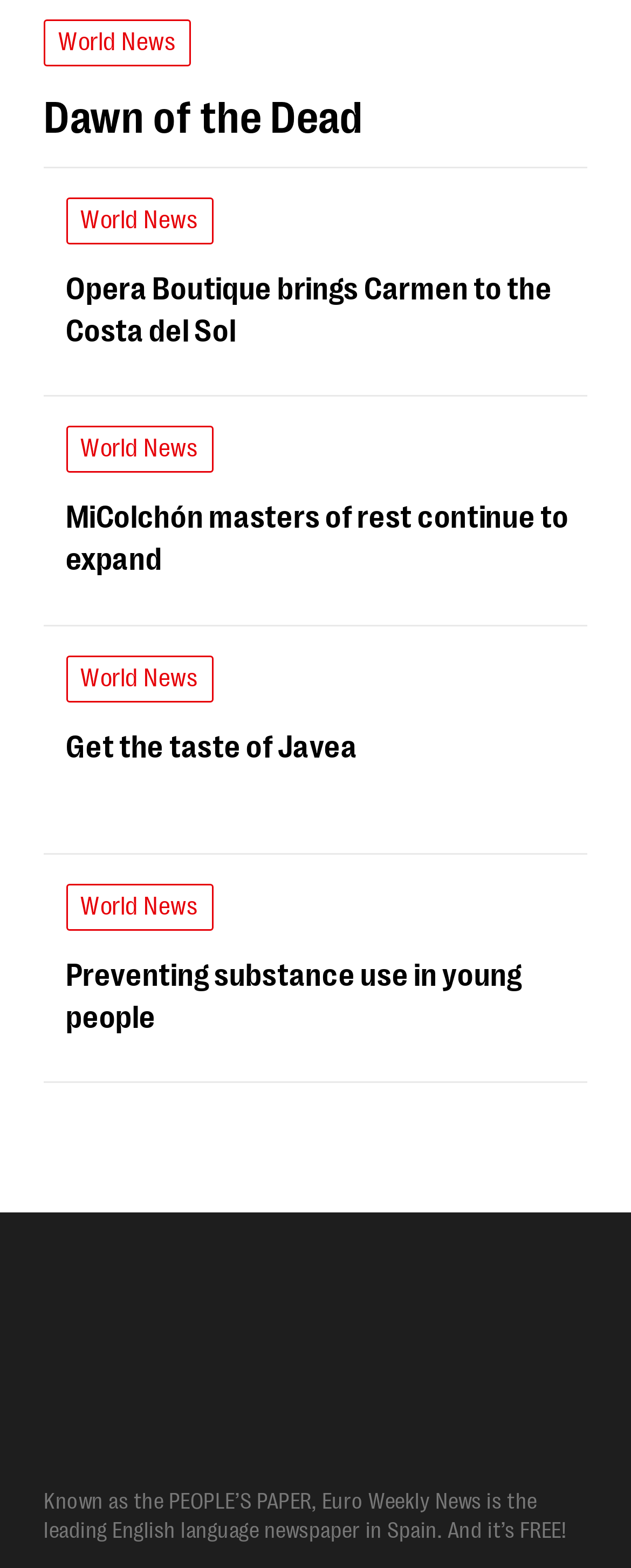Utilize the details in the image to thoroughly answer the following question: How many news links are on the page?

I counted the number of link elements with OCR text that appears to be news titles, such as 'Dawn of the Dead', 'Carmen by Bizet', and 'Get the taste of Javea'. There are 9 such links on the page.